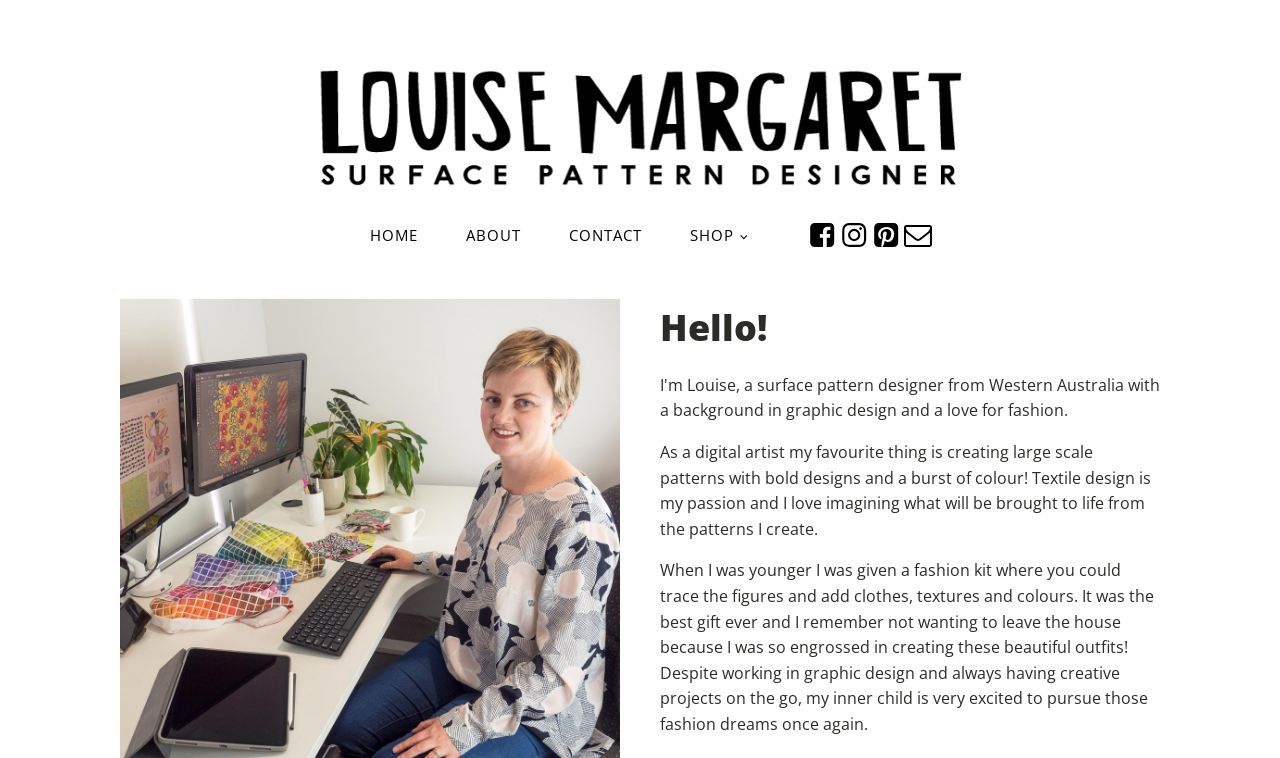What is the profession of Louise Margaret?
Based on the image, give a one-word or short phrase answer.

Digital artist